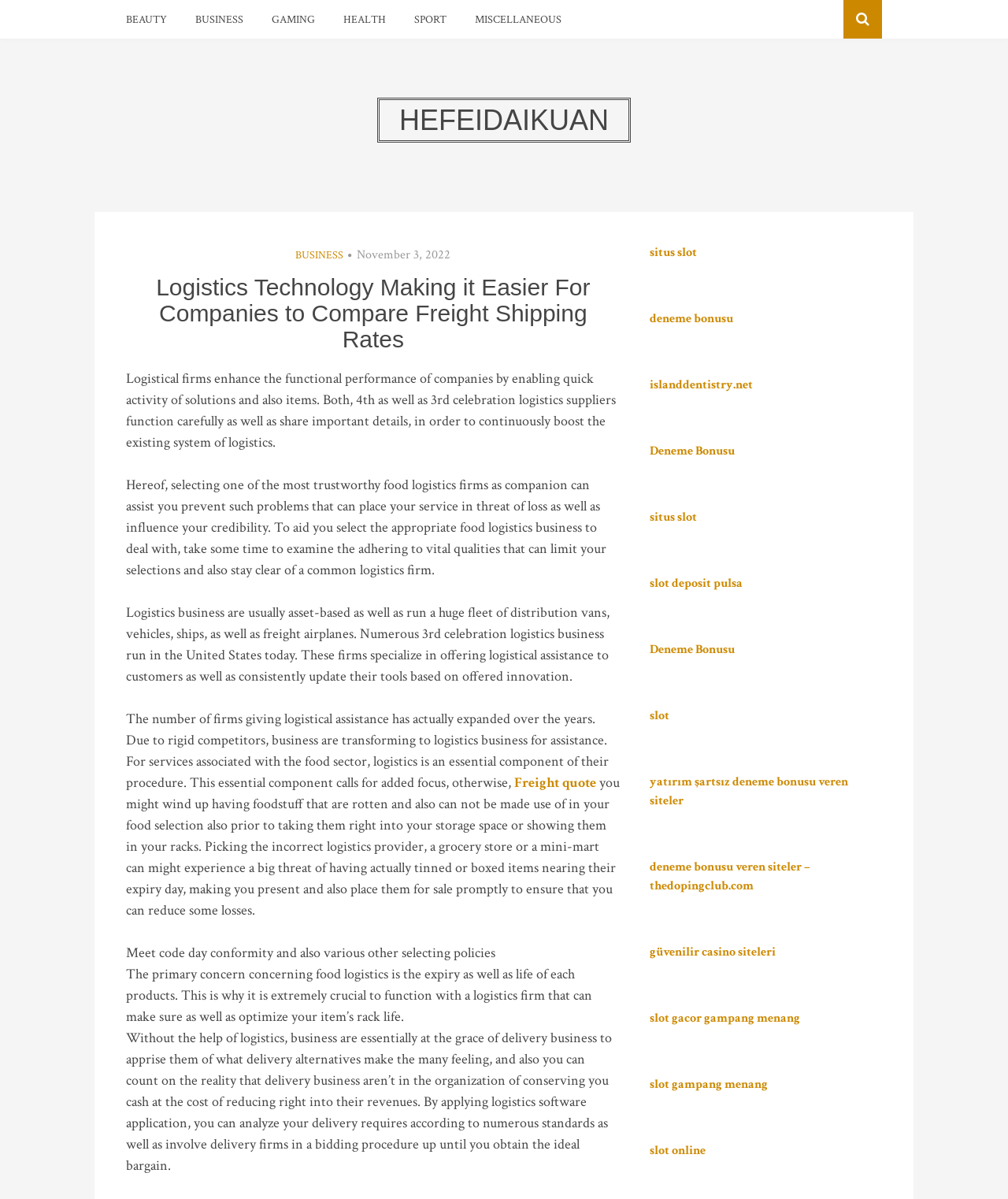Could you provide the bounding box coordinates for the portion of the screen to click to complete this instruction: "Click the MENU button"?

[0.0, 0.001, 0.041, 0.016]